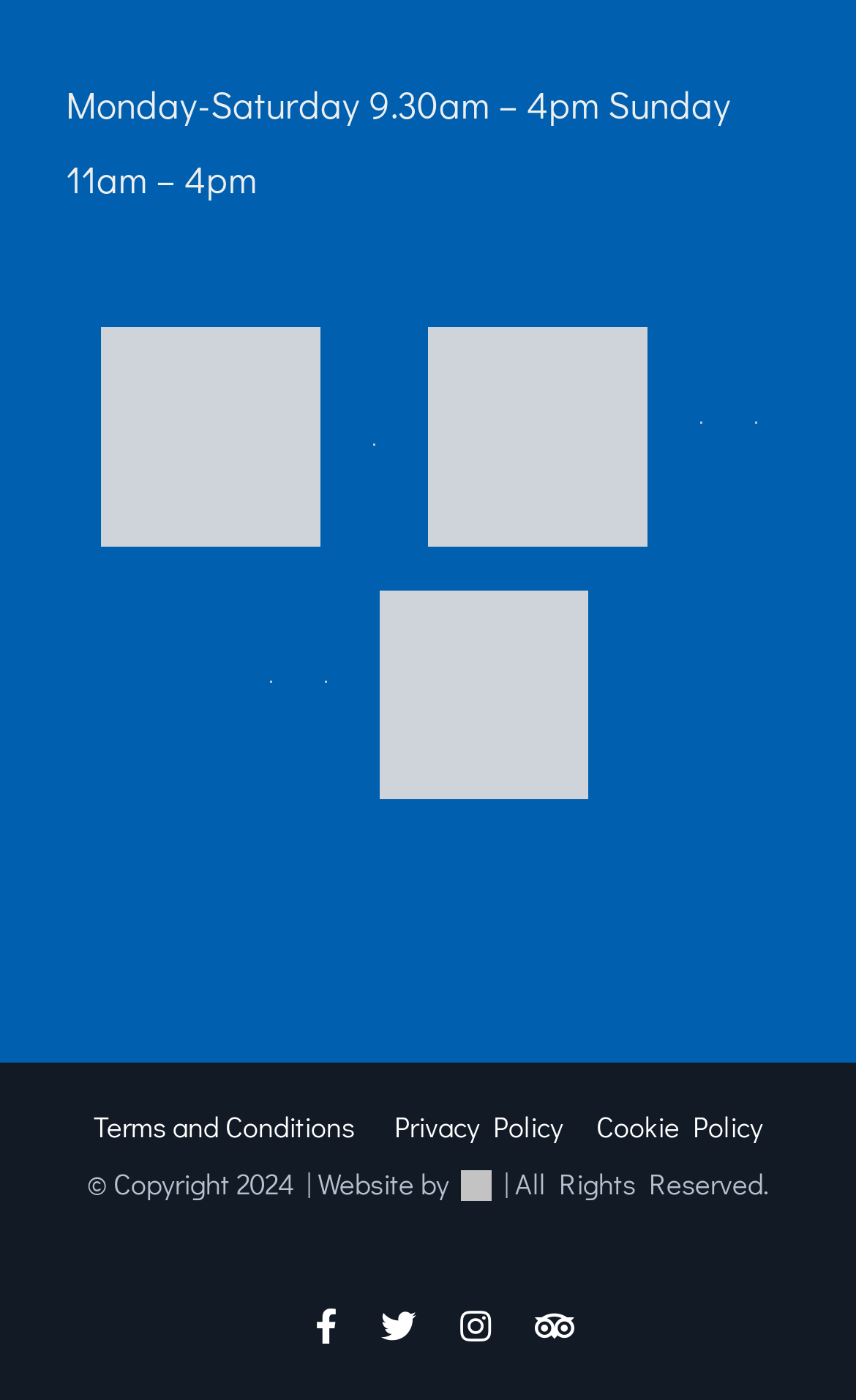Pinpoint the bounding box coordinates of the clickable area needed to execute the instruction: "Enter your name". The coordinates should be specified as four float numbers between 0 and 1, i.e., [left, top, right, bottom].

None